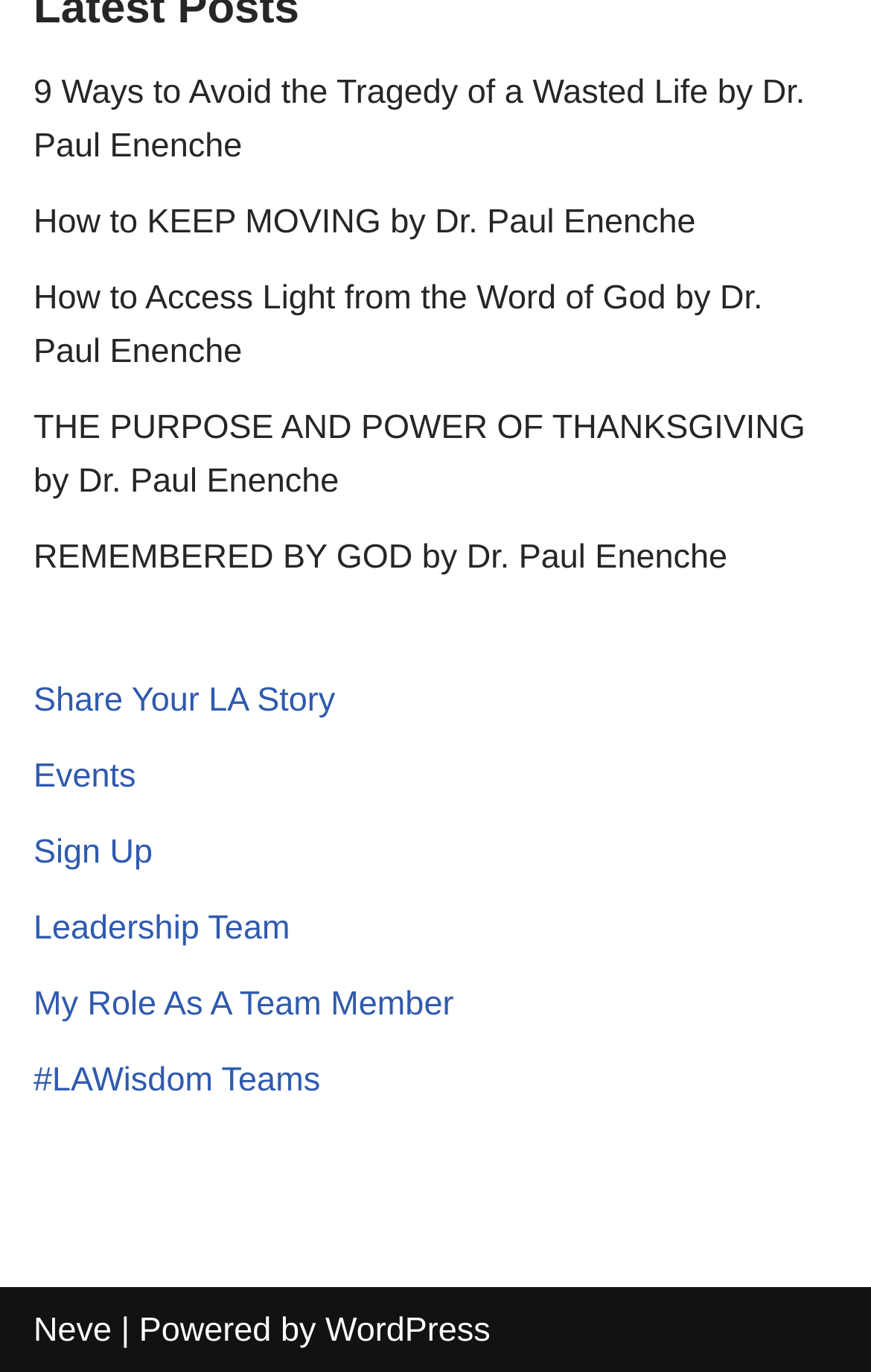Identify the bounding box coordinates for the element you need to click to achieve the following task: "Sign up for an account". Provide the bounding box coordinates as four float numbers between 0 and 1, in the form [left, top, right, bottom].

[0.038, 0.608, 0.175, 0.635]